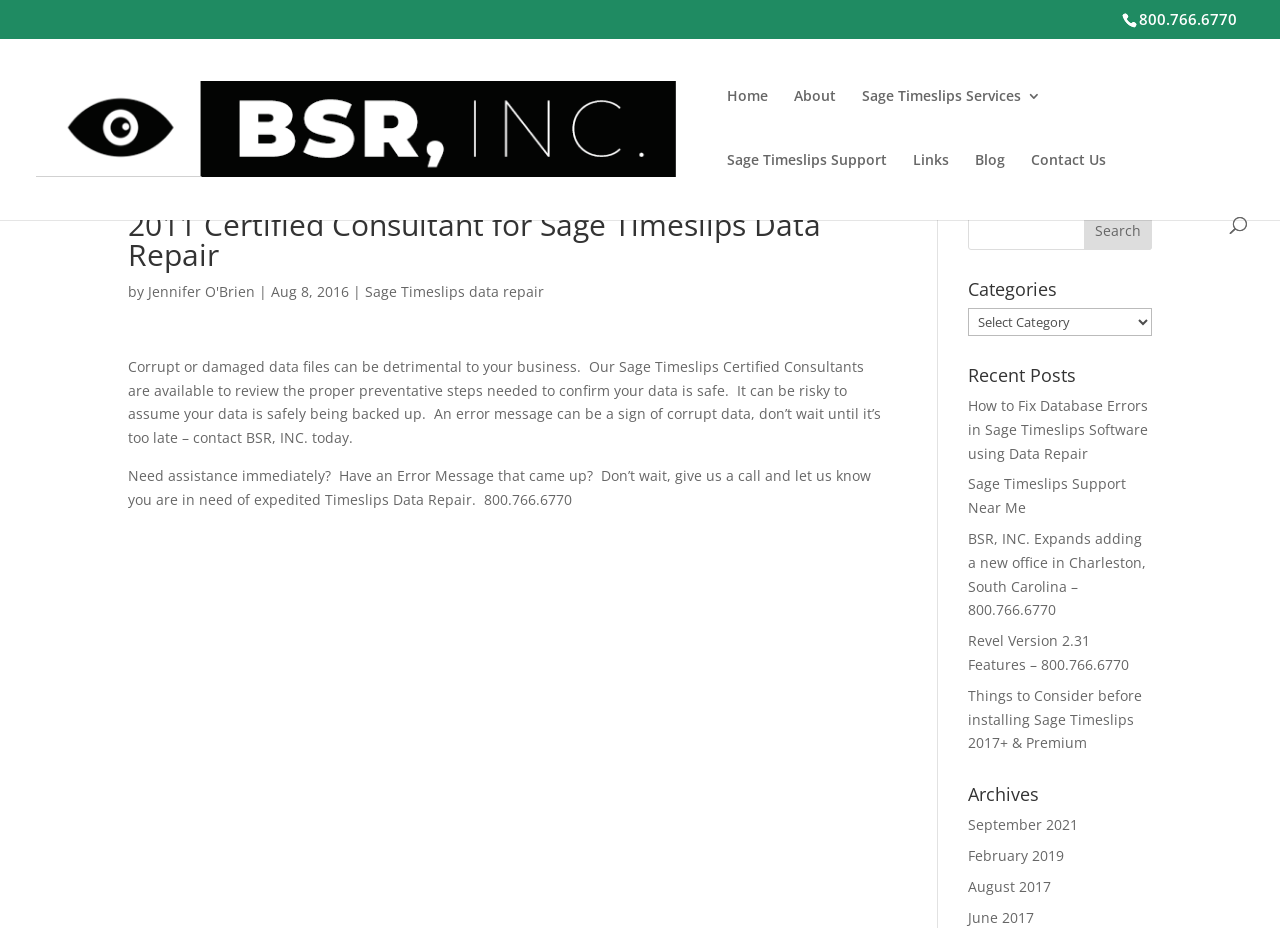What is the phone number for expedited Timeslips Data Repair?
Respond to the question with a single word or phrase according to the image.

800.766.6770